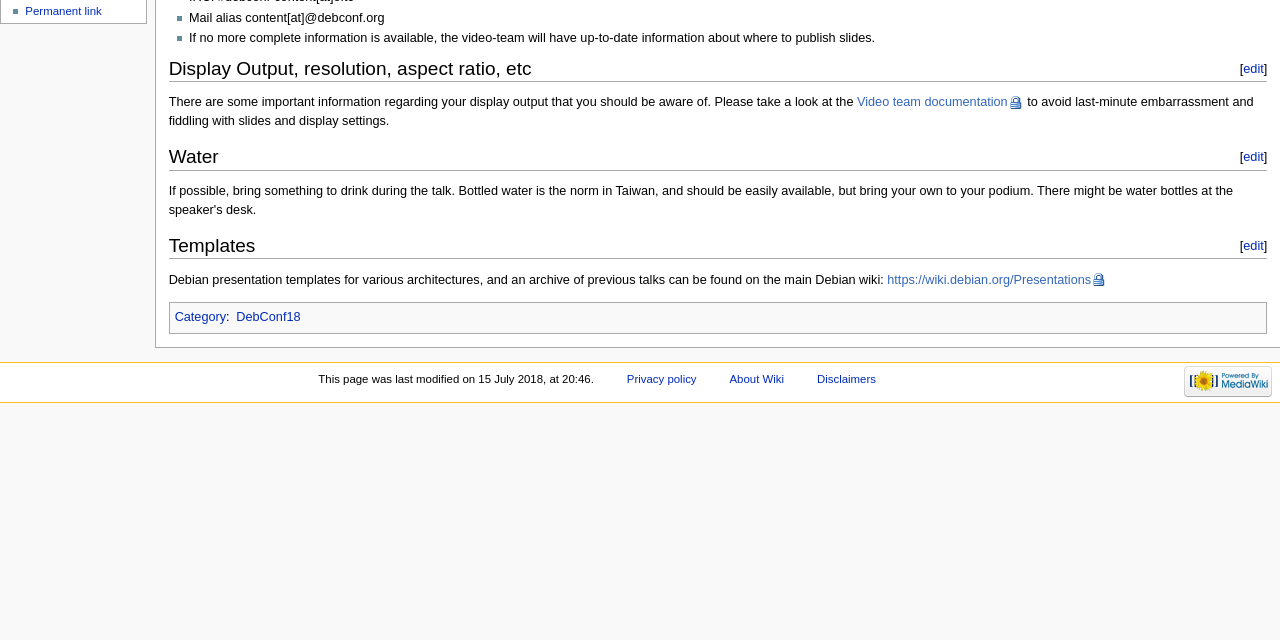Identify the bounding box coordinates of the HTML element based on this description: "Physiotherapist At Artha".

None